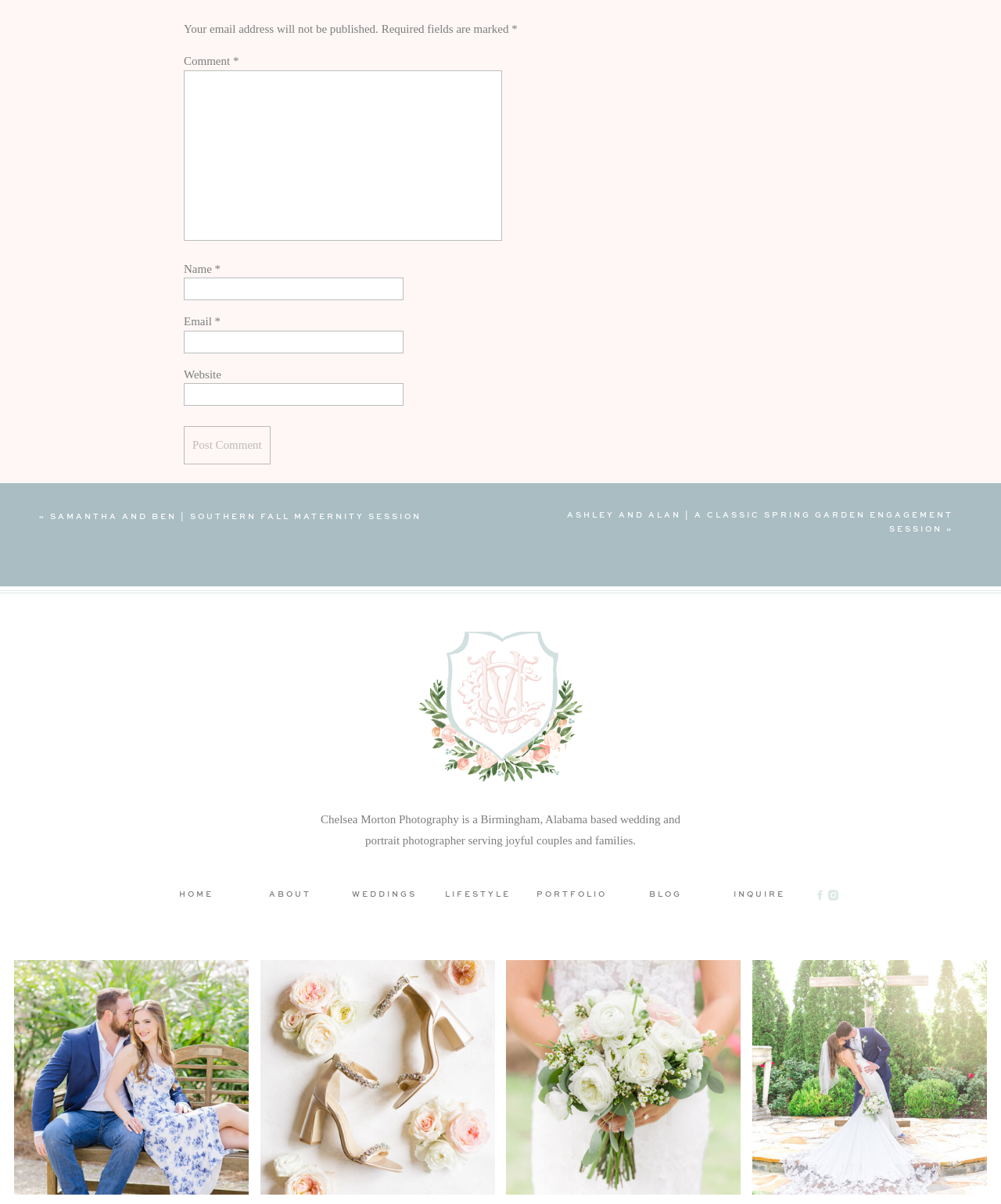Show the bounding box coordinates of the region that should be clicked to follow the instruction: "Go to the HOME page."

[0.161, 0.737, 0.231, 0.747]